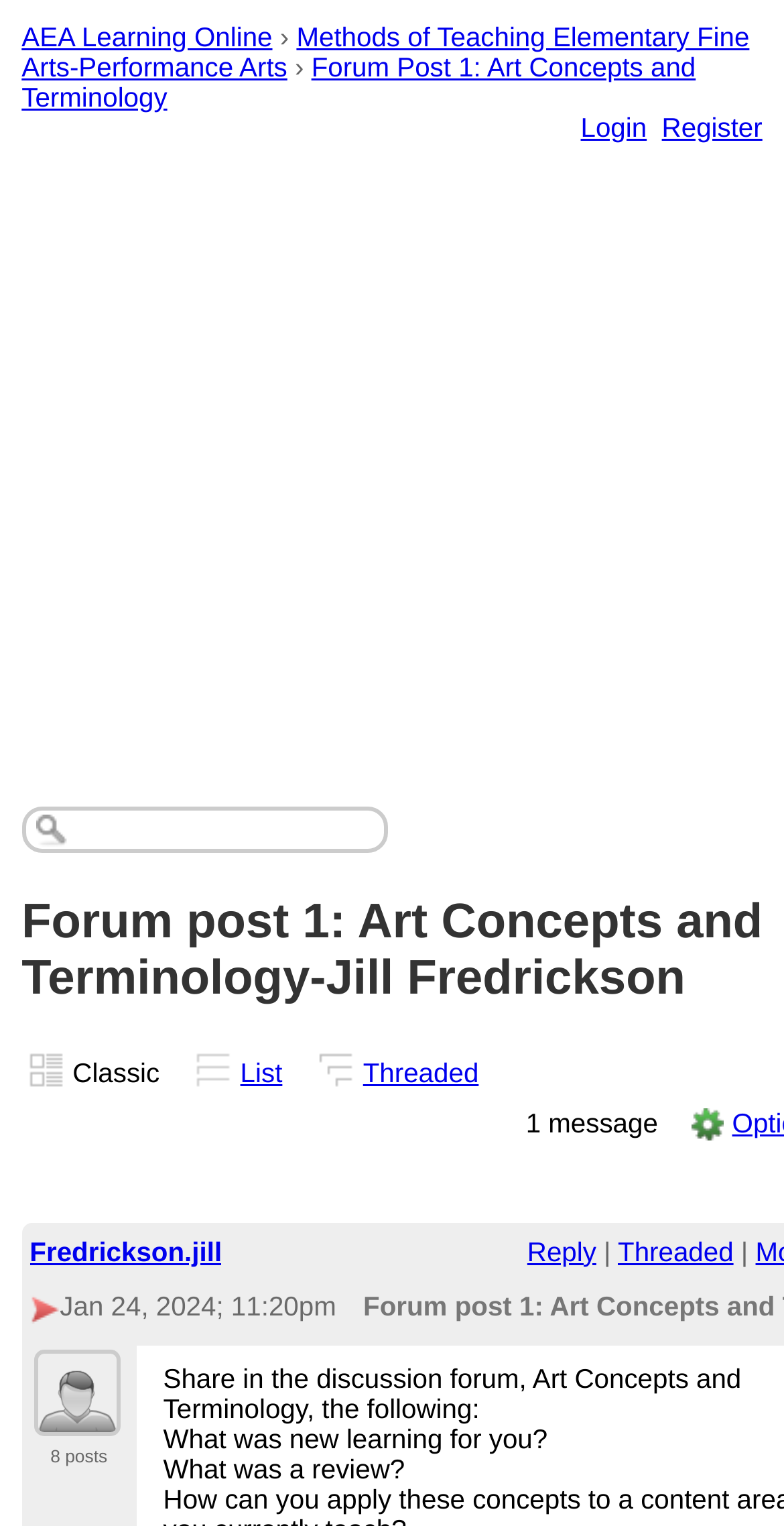Could you indicate the bounding box coordinates of the region to click in order to complete this instruction: "Reply to the forum post".

[0.672, 0.81, 0.761, 0.83]